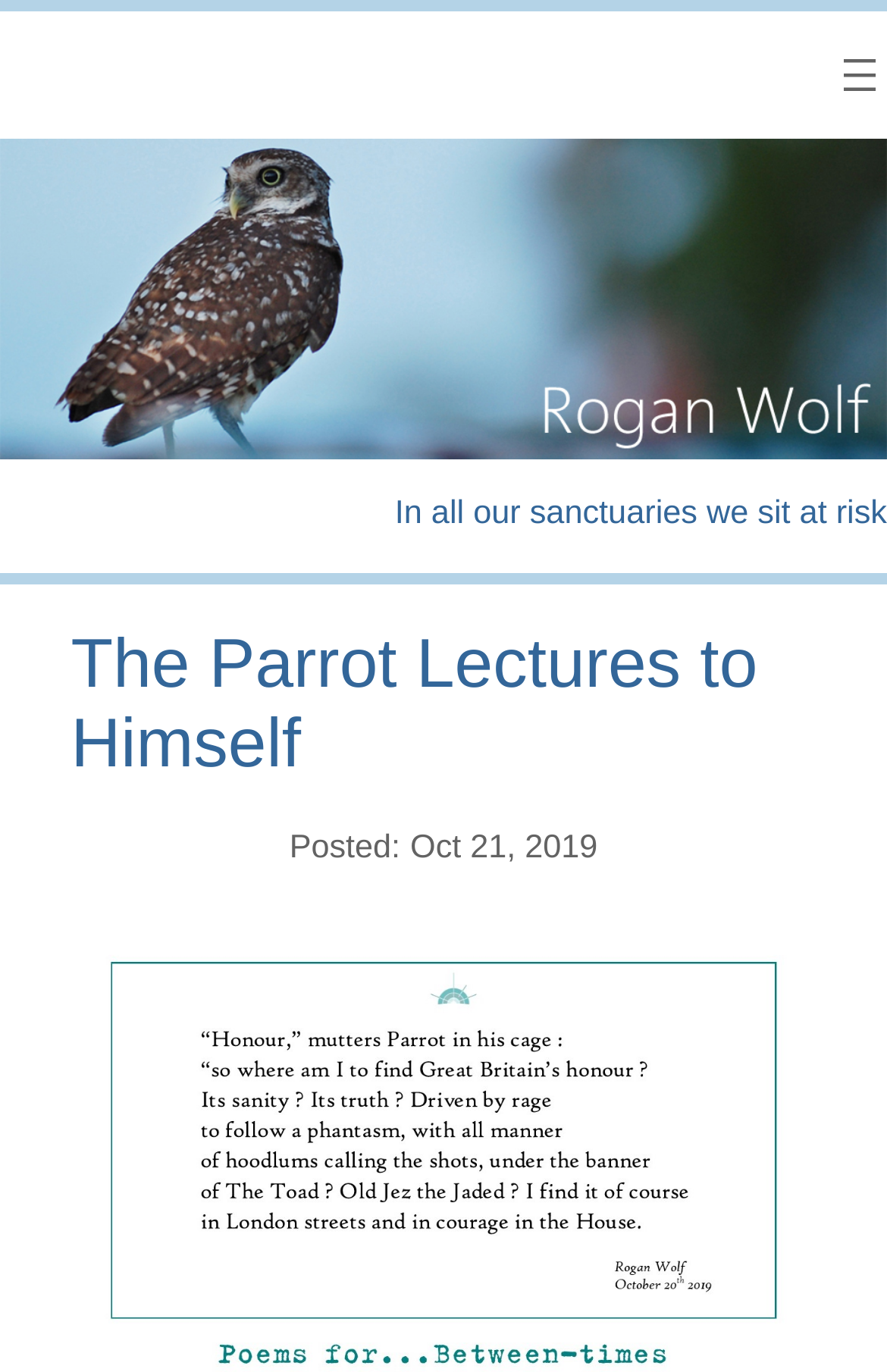Please respond to the question with a concise word or phrase:
What is the title of the poem?

The Parrot Lectures to Himself